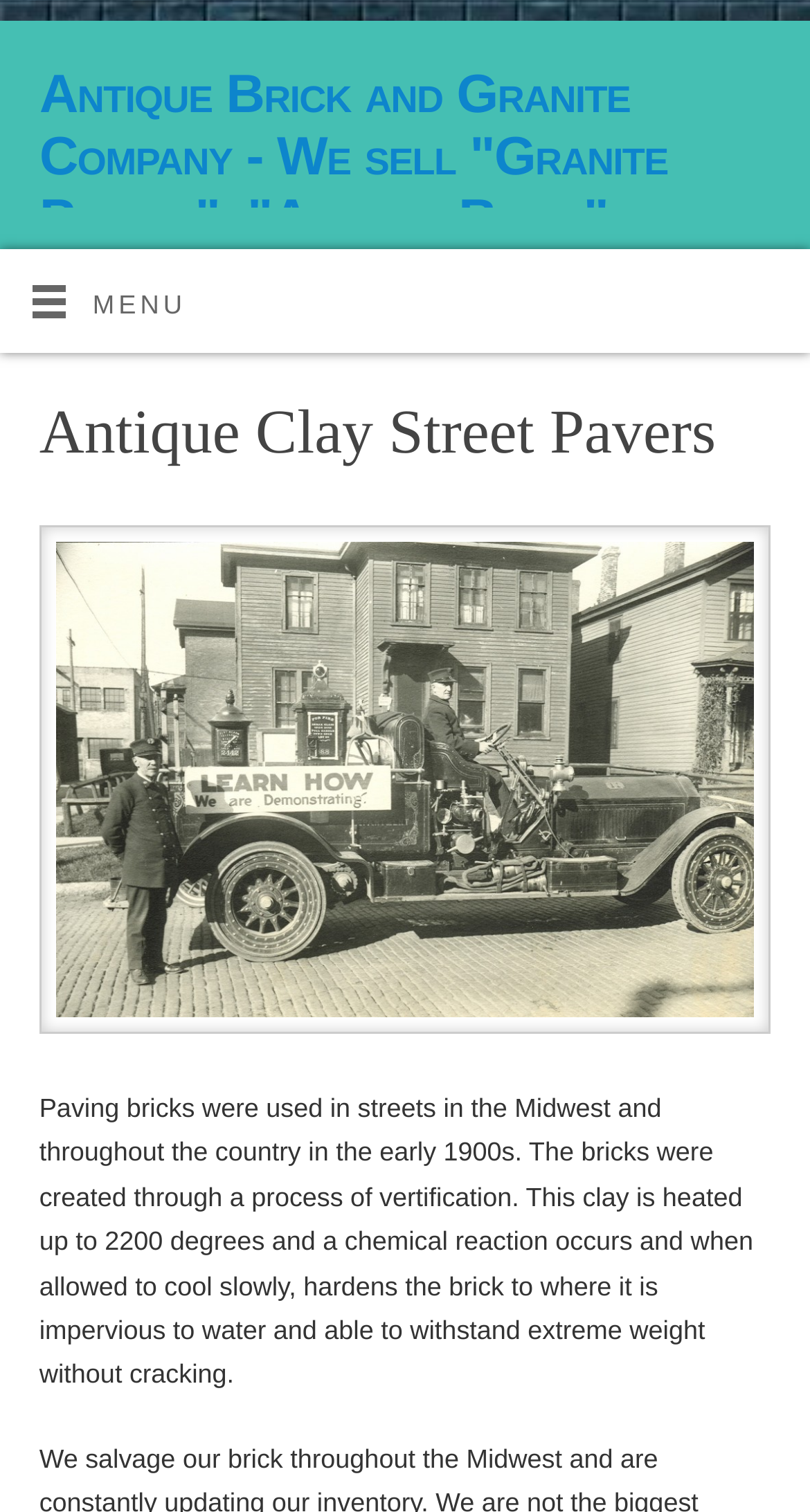What is the process of creating paving bricks?
Please use the image to provide a one-word or short phrase answer.

Vertification